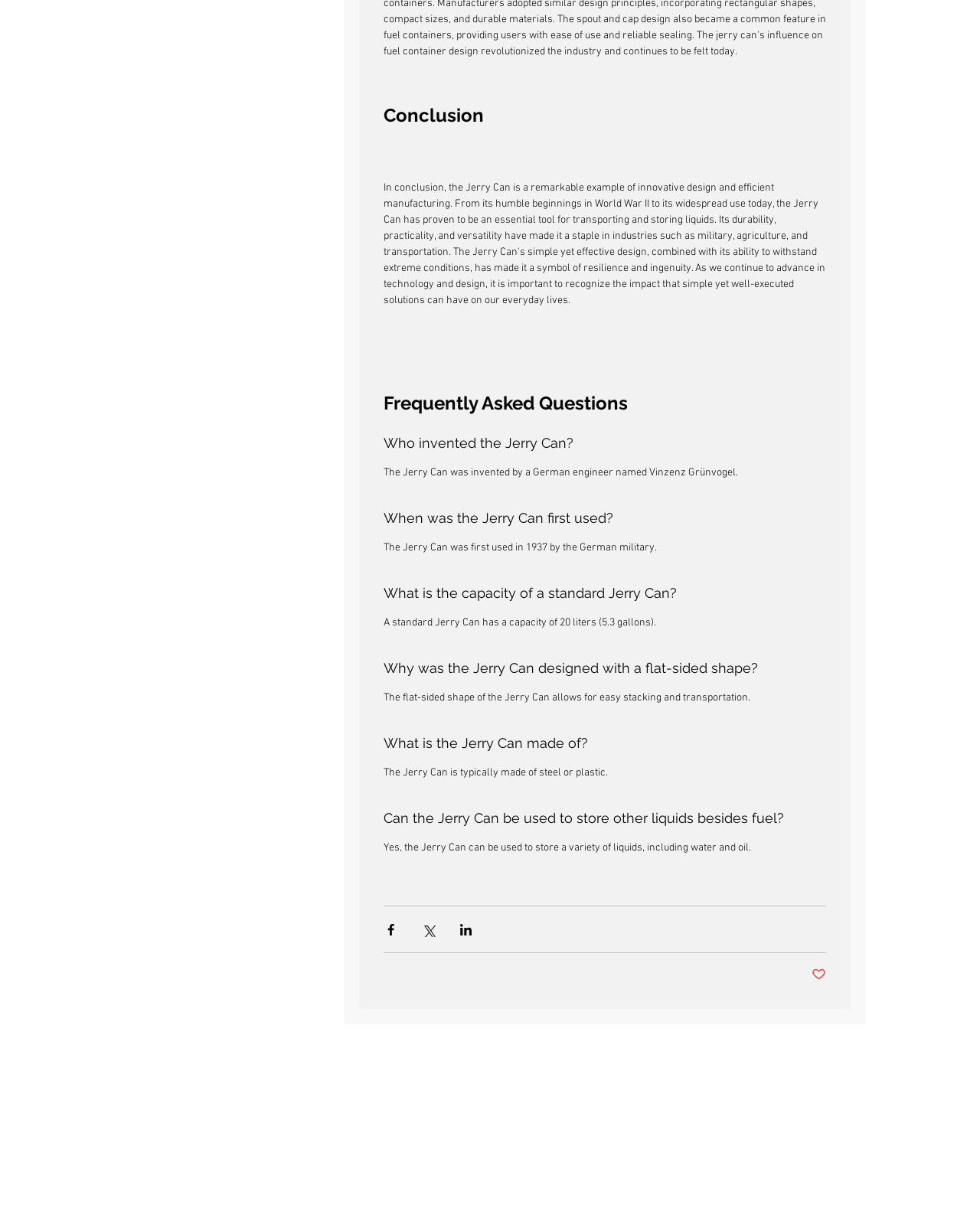Can the Jerry Can be used to store other liquids besides fuel?
Look at the image and respond to the question as thoroughly as possible.

I found the answer by looking at the section 'Can the Jerry Can be used to store other liquids besides fuel?' which is a heading, and the corresponding StaticText element that says 'Yes, the Jerry Can can be used to store a variety of liquids, including water and oil.'